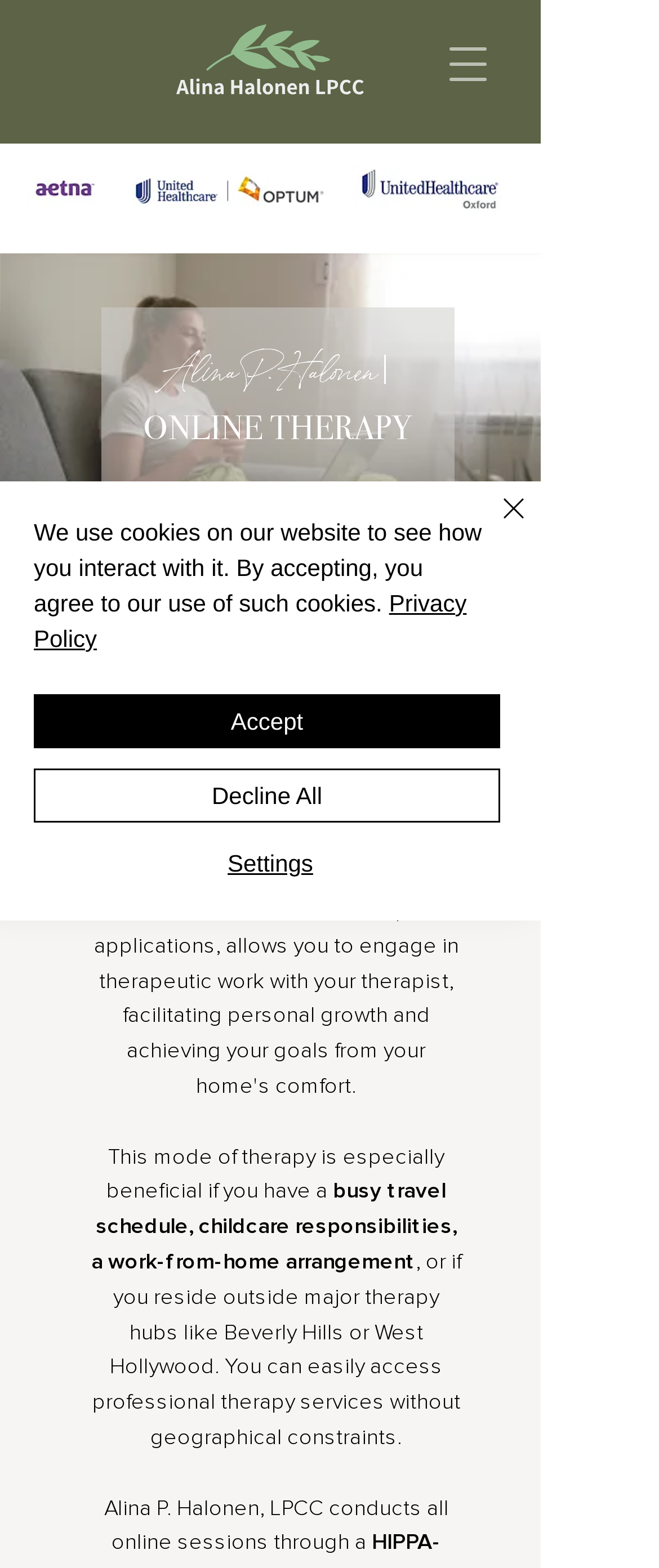What is the name of the therapist?
Refer to the image and provide a thorough answer to the question.

The name of the therapist can be found in the heading 'Alina P. Halonen| ONLINE THERAPY' which is located at the top of the webpage.